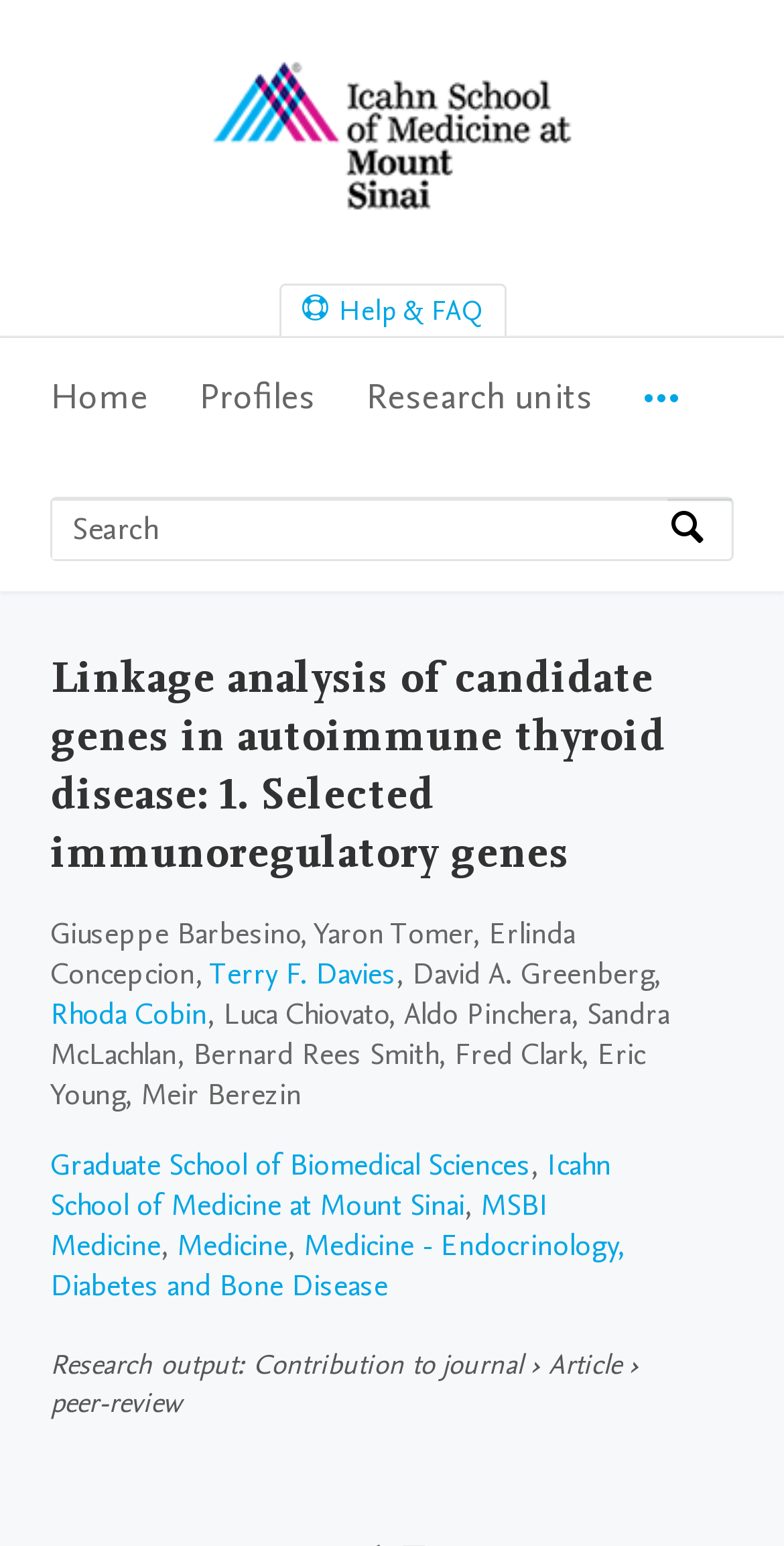Write an extensive caption that covers every aspect of the webpage.

The webpage is about a research article titled "Linkage analysis of candidate genes in autoimmune thyroid disease: 1. Selected immunoregulatory genes" from the Icahn School of Medicine at Mount Sinai. 

At the top left corner, there are three "Skip to" links: "Skip to main navigation", "Skip to search", and "Skip to main content". Next to these links, there is the Icahn School of Medicine at Mount Sinai logo, which is an image. 

On the top right side, there is a link to "Help & FAQ". Below the logo, there is a main navigation menu with five menu items: "Home", "Profiles", "Research units", and "More navigation options". 

On the right side of the navigation menu, there is a search box with a label "Search by expertise, name or affiliation" and a "Search" button. 

The main content of the webpage starts with a heading that matches the title of the research article. Below the heading, there is a list of authors, including Giuseppe Barbesino, Yaron Tomer, Erlinda Concepcion, and others. 

The webpage also contains several links to related institutions, such as the Graduate School of Biomedical Sciences, Icahn School of Medicine at Mount Sinai, MSBI Medicine, and Medicine - Endocrinology, Diabetes and Bone Disease. 

At the bottom of the webpage, there is a section labeled "Research output" with a description of the article, including its type, "Contribution to journal", and its peer-review status.